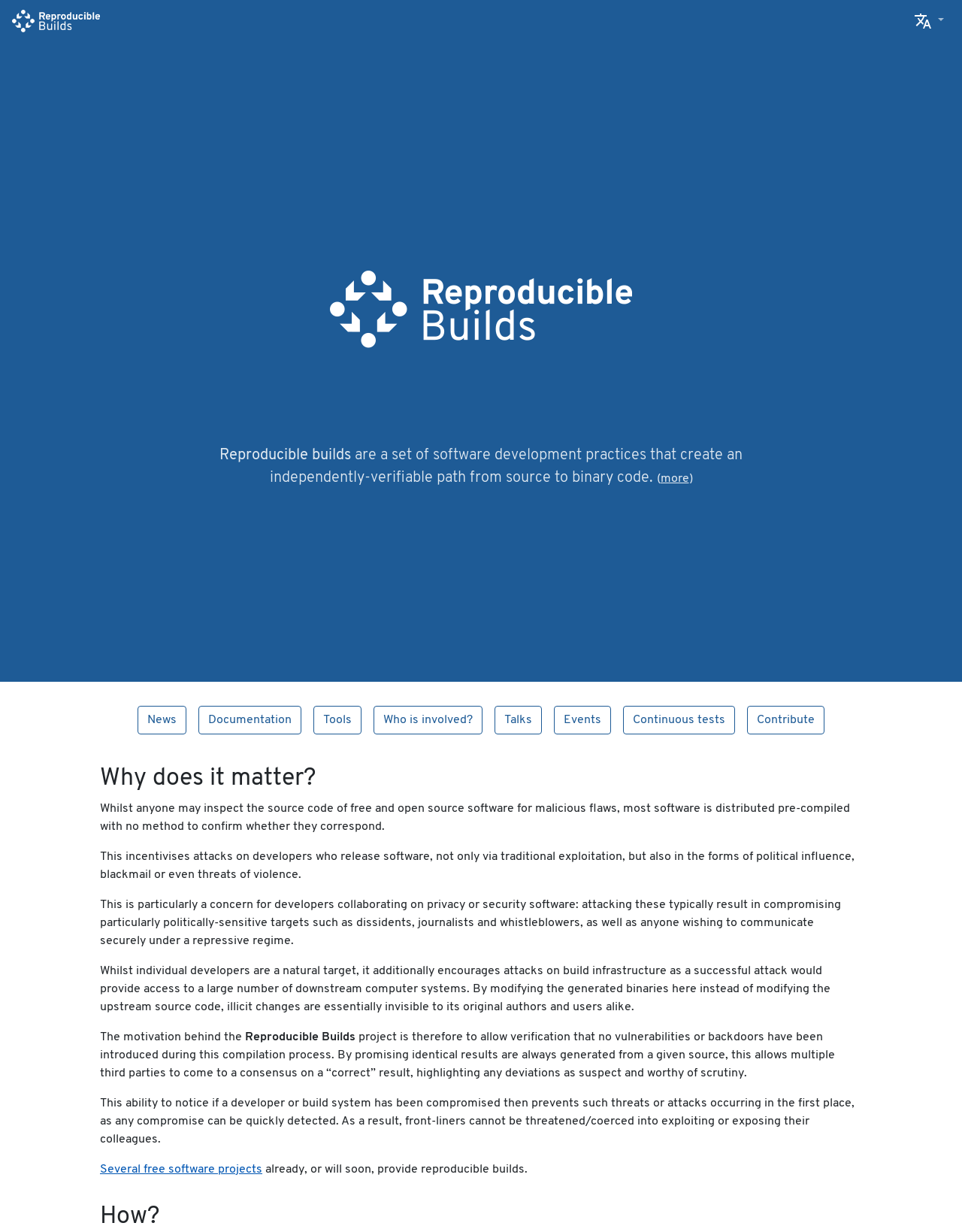Reply to the question with a single word or phrase:
What is the purpose of the Reproducible Builds project?

To allow verification of no vulnerabilities or backdoors